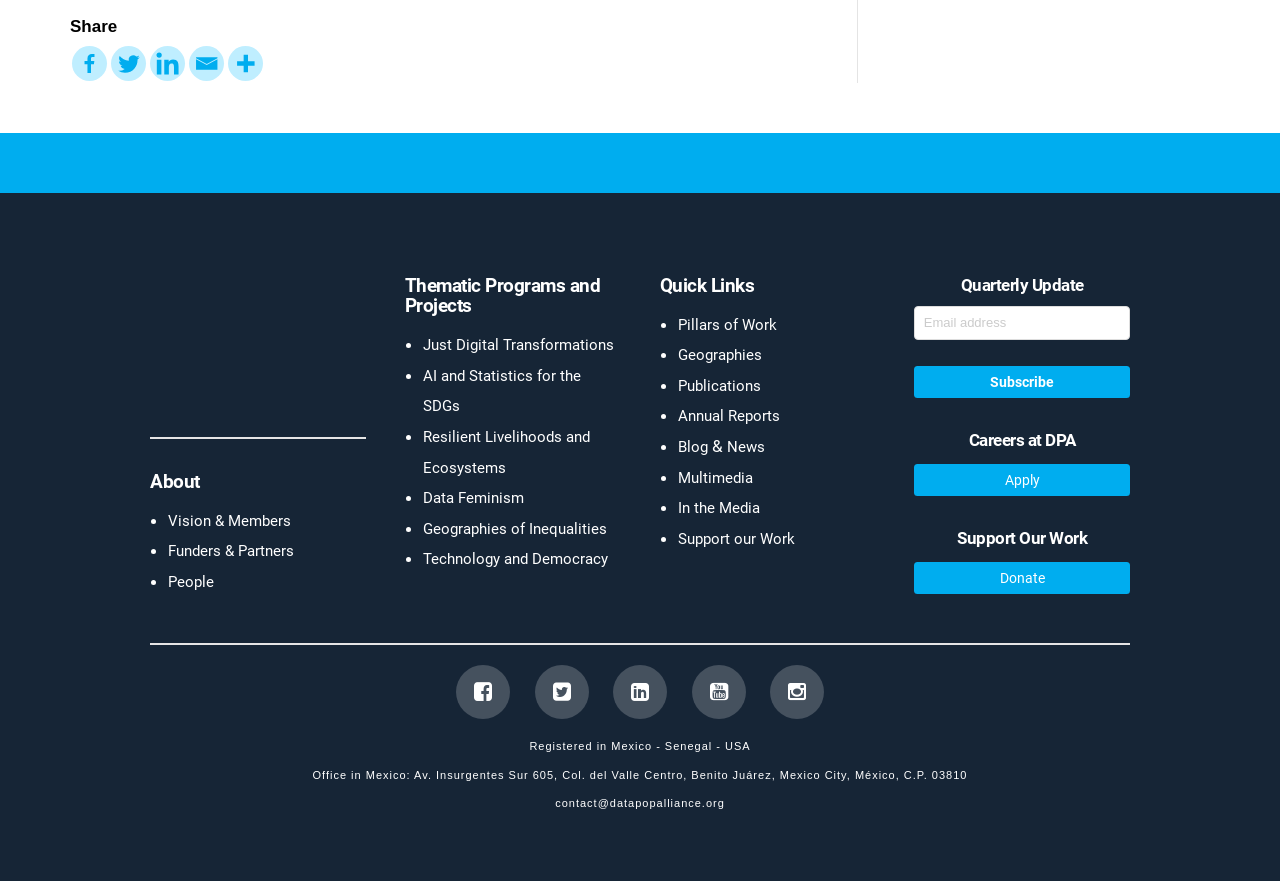Respond to the following question using a concise word or phrase: 
What is the location of the office in Mexico?

Mexico City